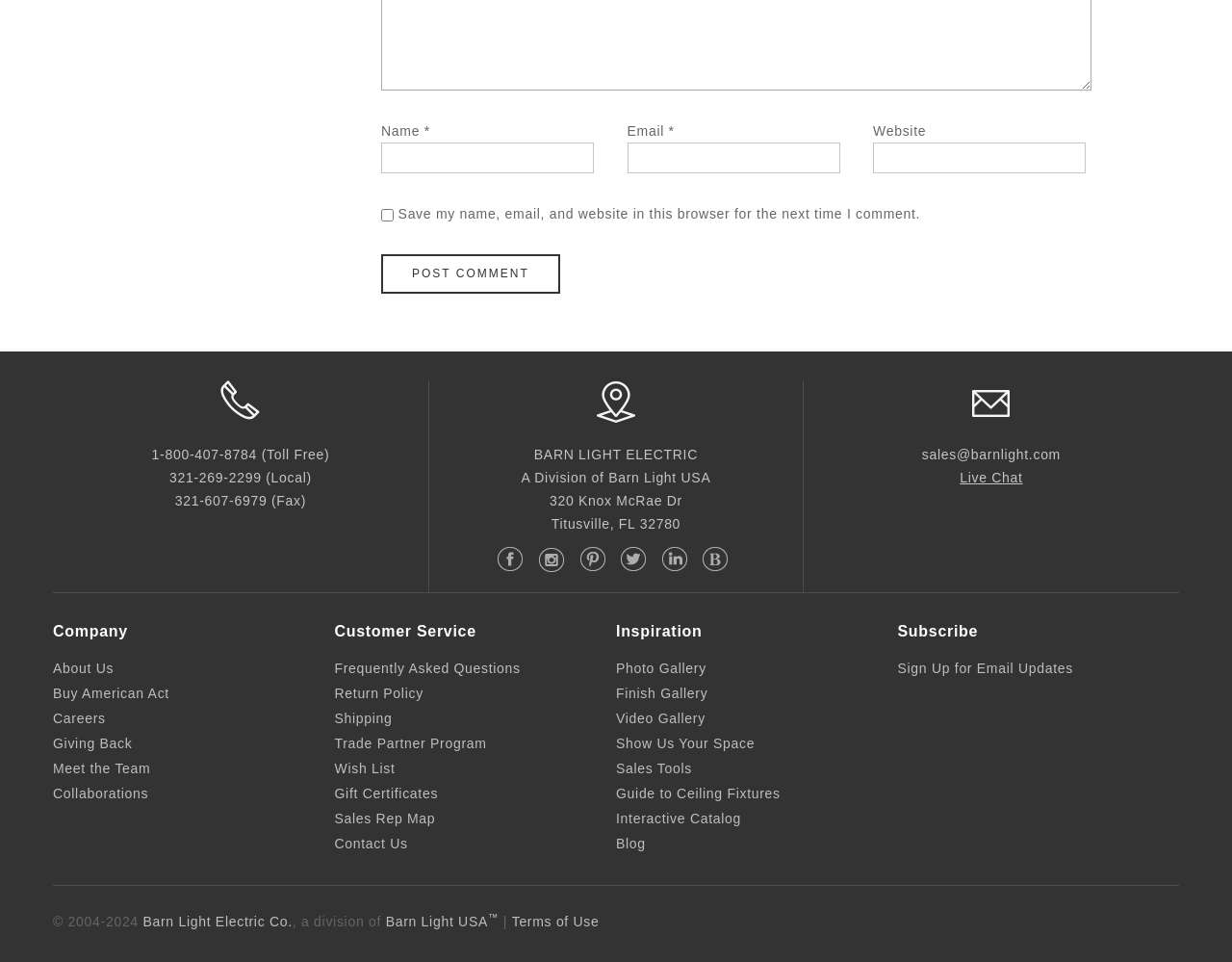Using the provided element description, identify the bounding box coordinates as (top-left x, top-left y, bottom-right x, bottom-right y). Ensure all values are between 0 and 1. Description: Finish Gallery

[0.5, 0.712, 0.575, 0.728]